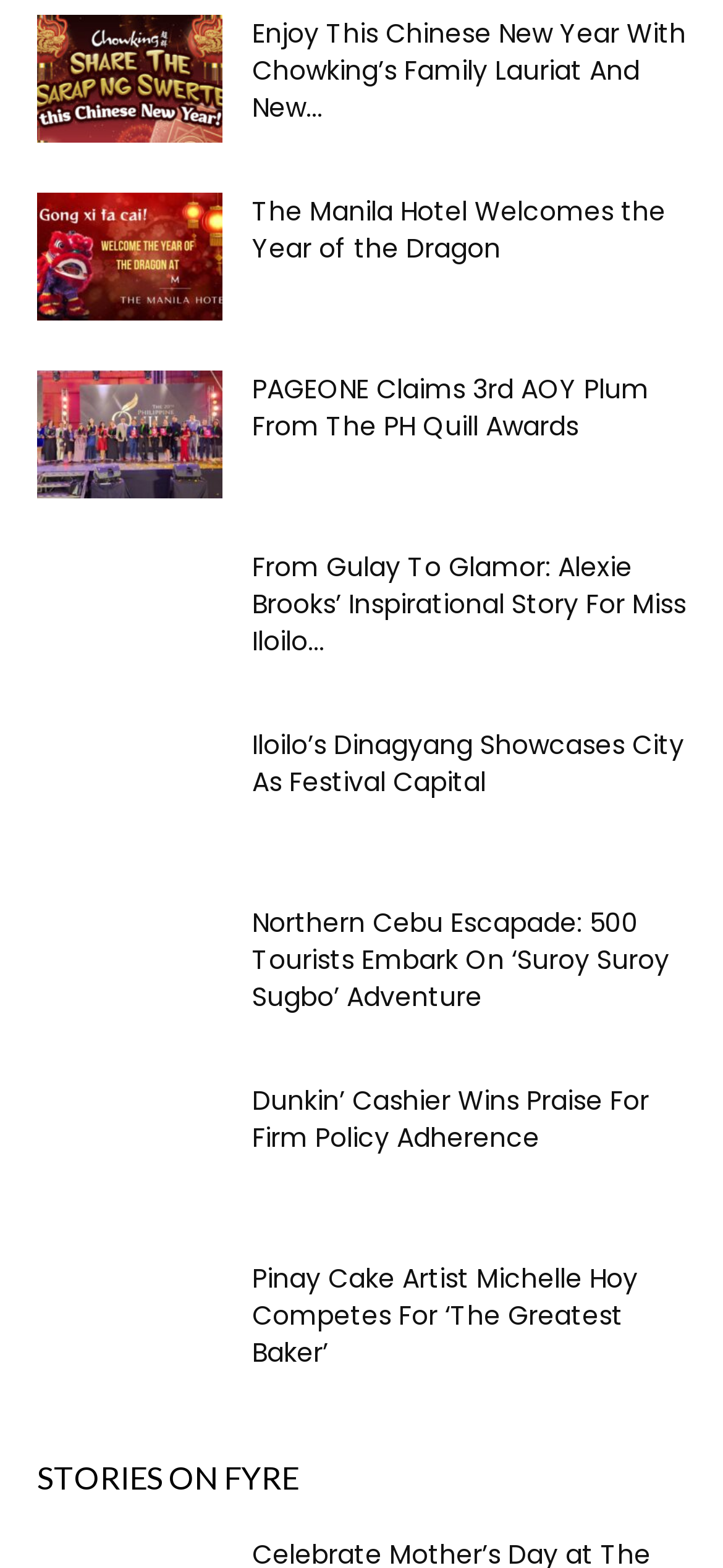Refer to the screenshot and answer the following question in detail:
Is there an article about a competition on this webpage?

I found a link and heading that mentions 'The Greatest Baker', which suggests a competition, so I conclude that there is an article about a competition on this webpage.